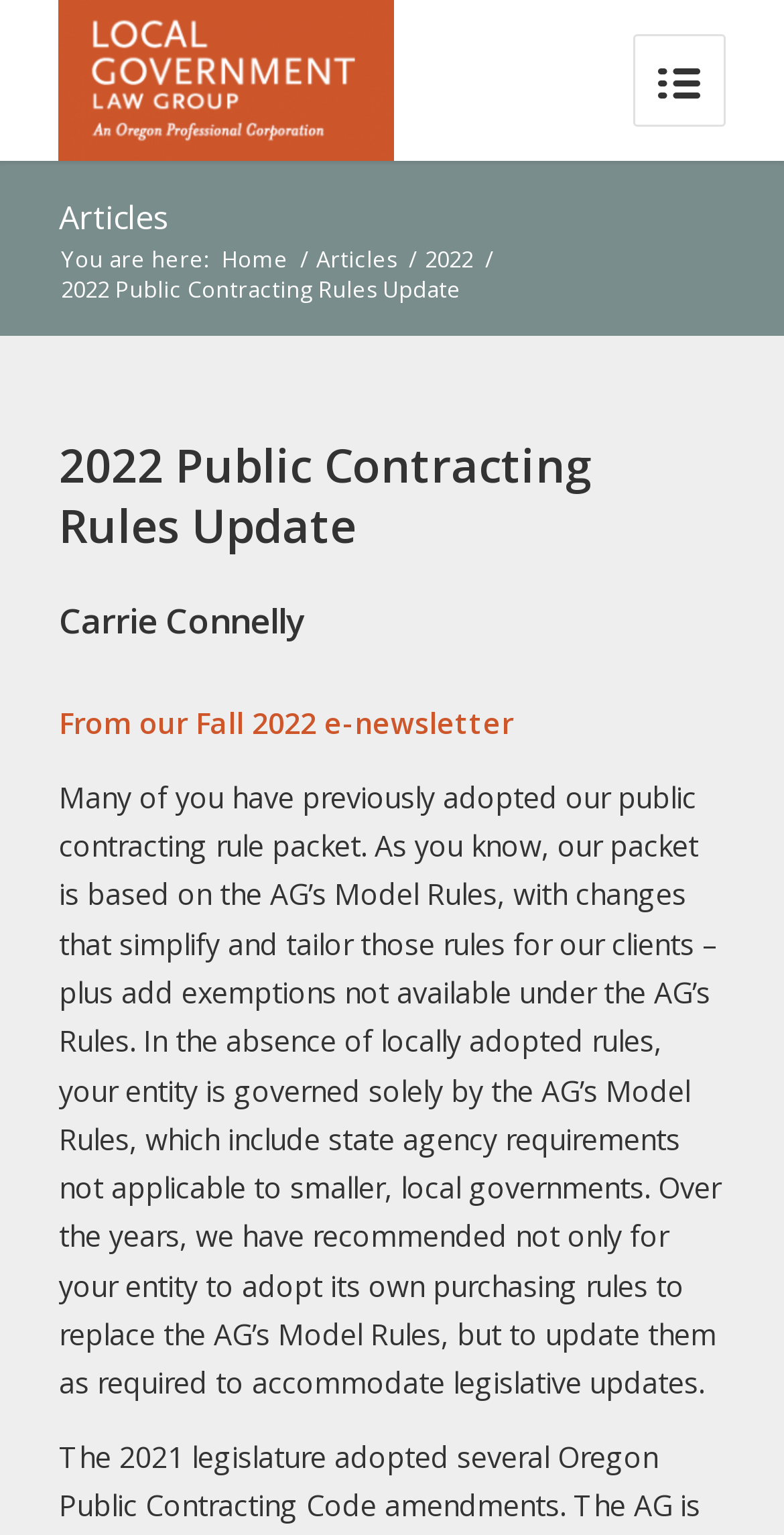Who is the author of the article?
Please give a well-detailed answer to the question.

The author of the article is 'Carrie Connelly' which is a heading element located below the title of the article, with a bounding box of [0.075, 0.393, 0.925, 0.44].